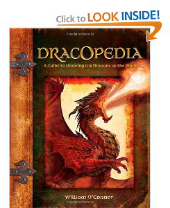What is the theme evoked by the background of the book cover?
Give a thorough and detailed response to the question.

The background of the book cover is richly decorated with ornate borders, which evokes a sense of adventure and creativity, perfect for aspiring artists who want to learn to draw dragons.